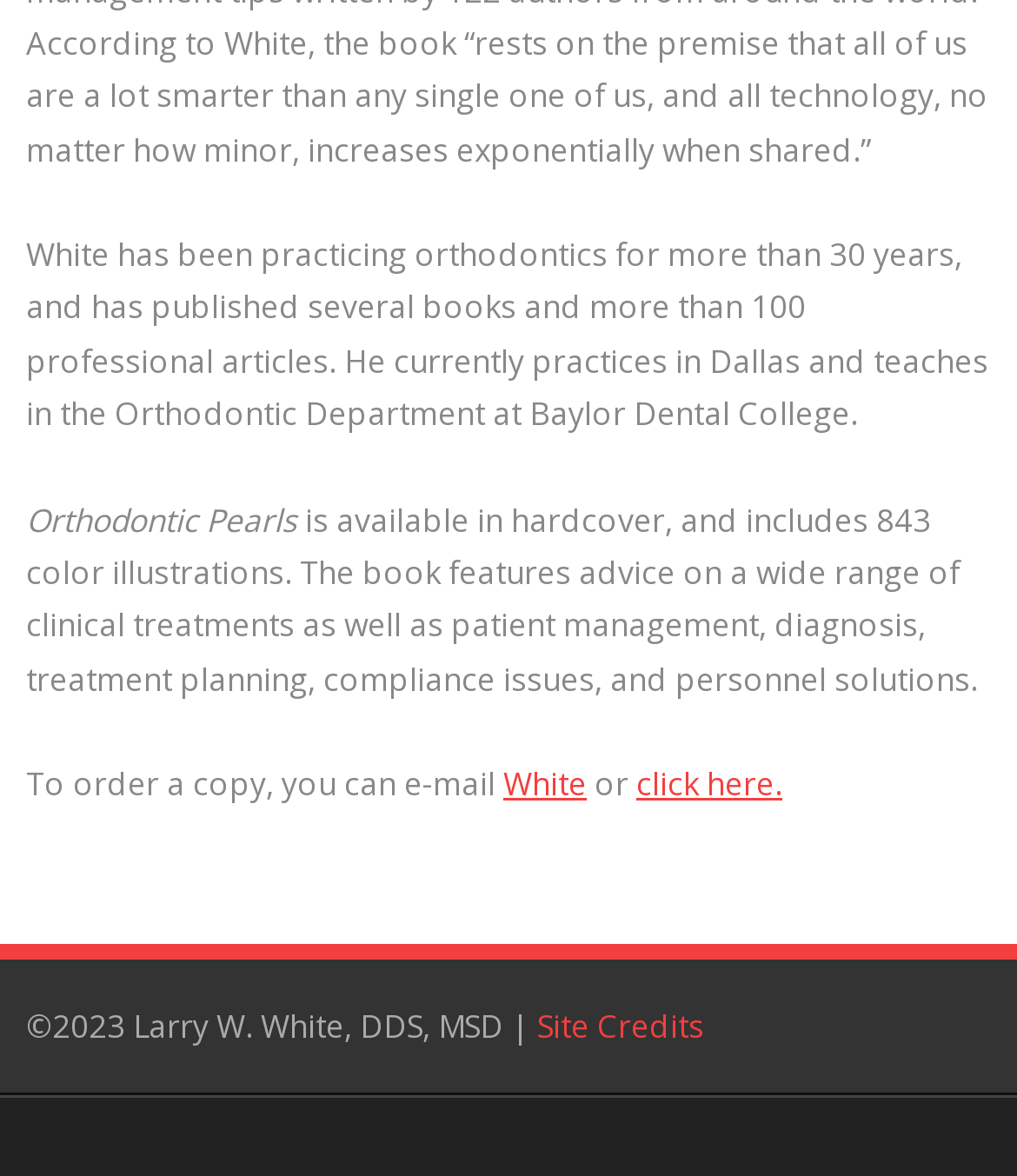Based on the provided description, "Site Credits", find the bounding box of the corresponding UI element in the screenshot.

[0.528, 0.853, 0.692, 0.89]